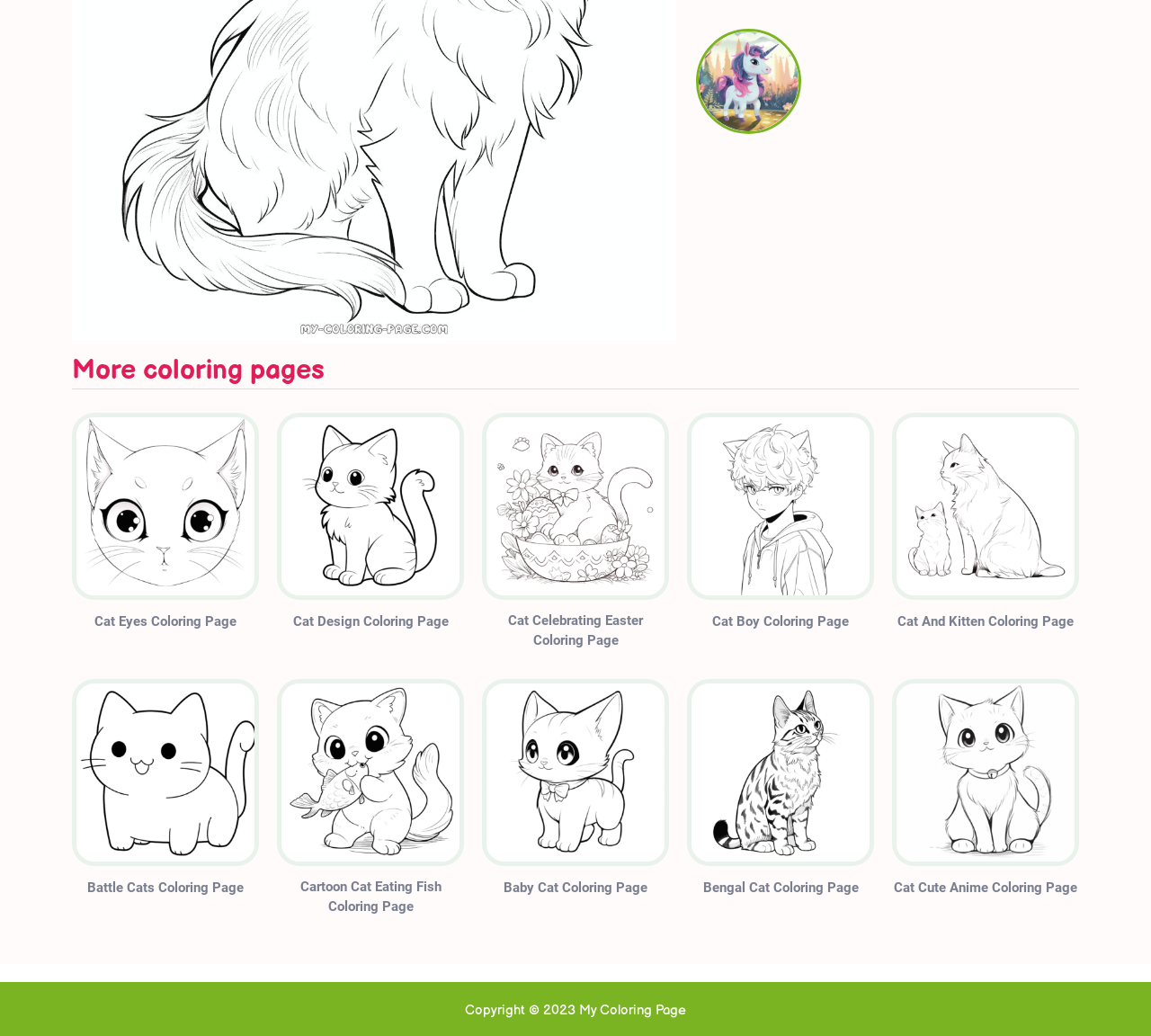Locate the bounding box of the UI element described in the following text: "Cat cute anime coloring page".

[0.777, 0.847, 0.936, 0.873]